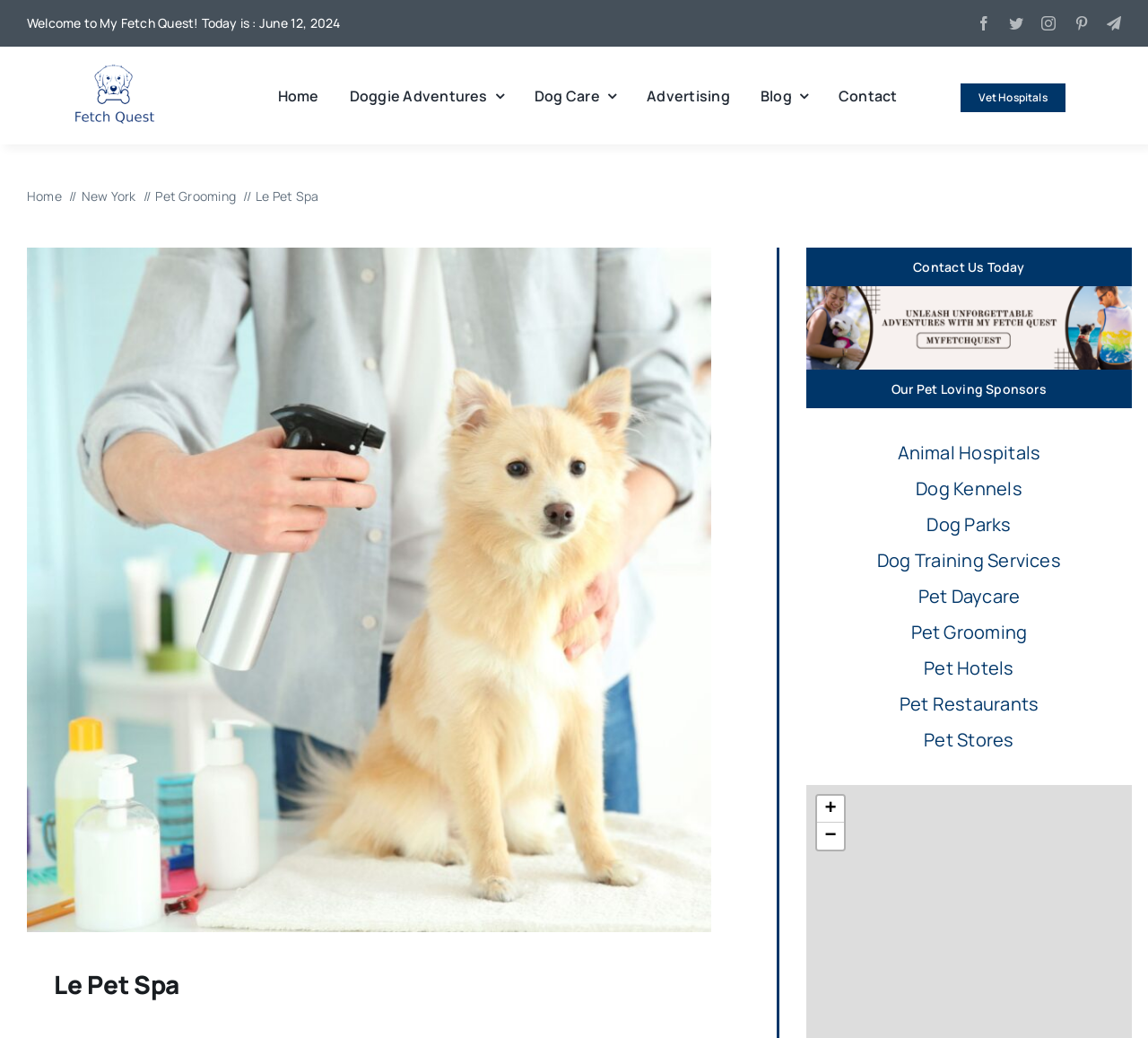Please provide the bounding box coordinates for the element that needs to be clicked to perform the instruction: "View the Pet Grooming page". The coordinates must consist of four float numbers between 0 and 1, formatted as [left, top, right, bottom].

[0.793, 0.598, 0.895, 0.621]